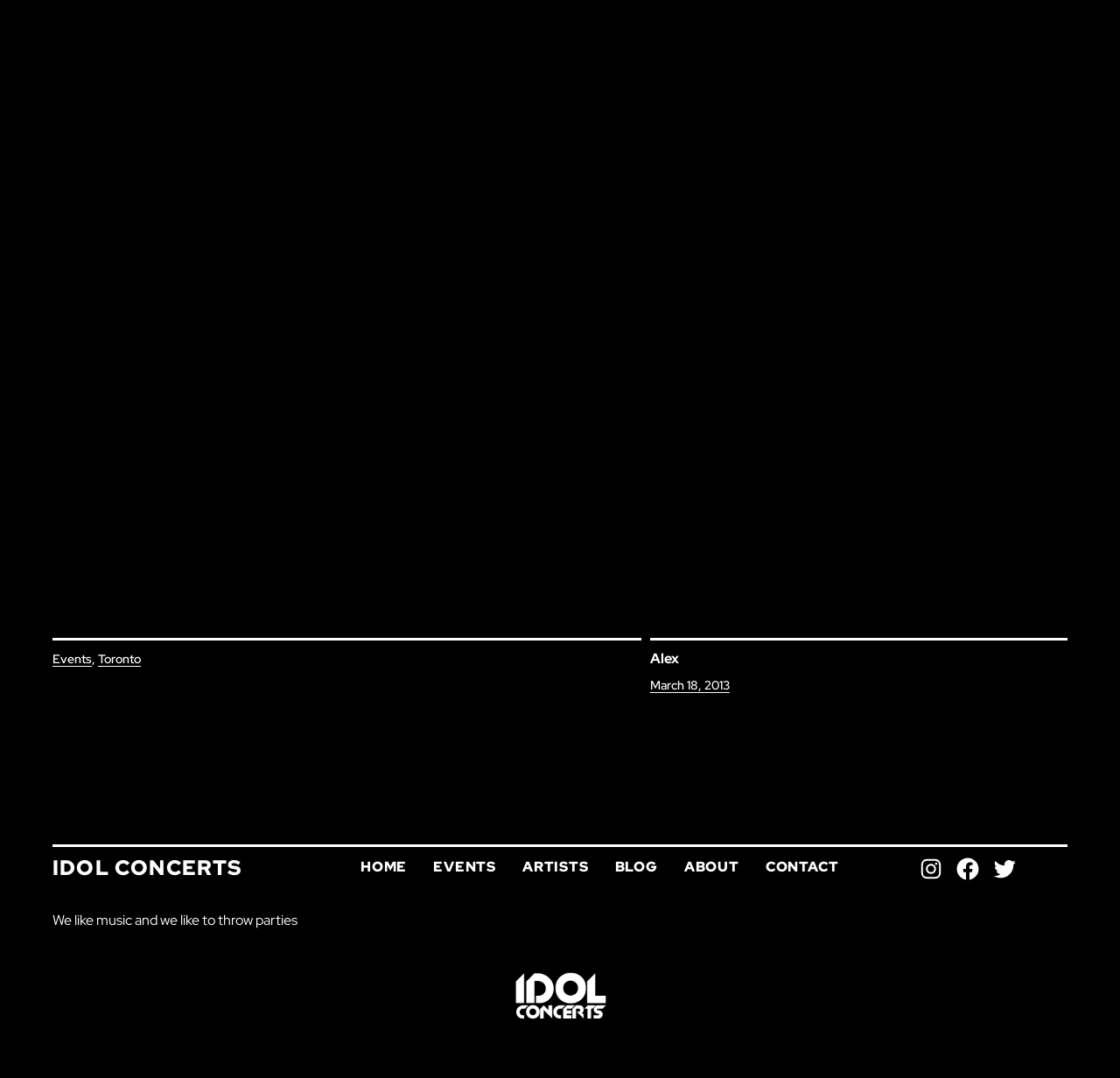Please identify the bounding box coordinates of the element on the webpage that should be clicked to follow this instruction: "Check Facebook". The bounding box coordinates should be given as four float numbers between 0 and 1, formatted as [left, top, right, bottom].

[0.852, 0.794, 0.876, 0.818]